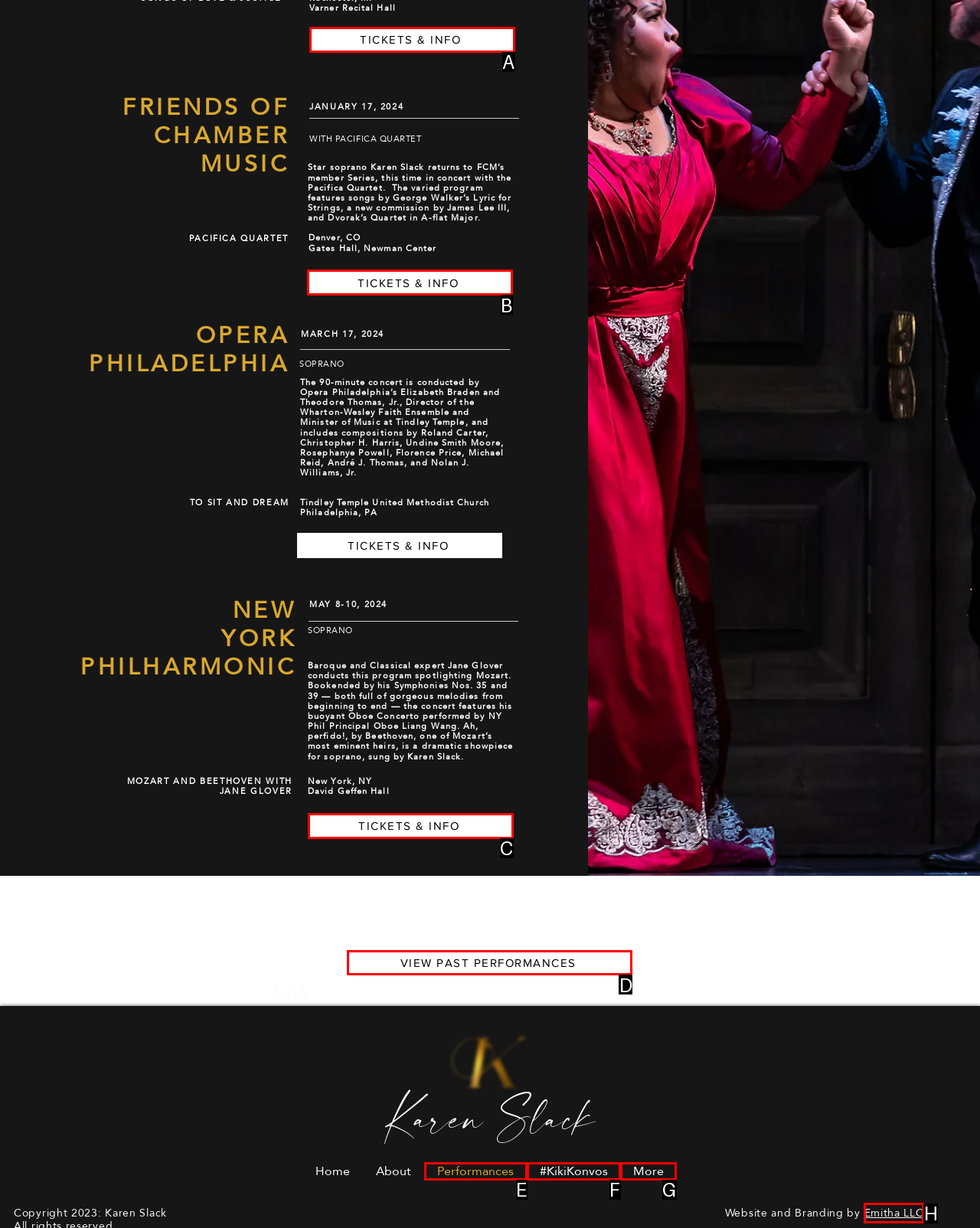For the given instruction: View past performances, determine which boxed UI element should be clicked. Answer with the letter of the corresponding option directly.

D